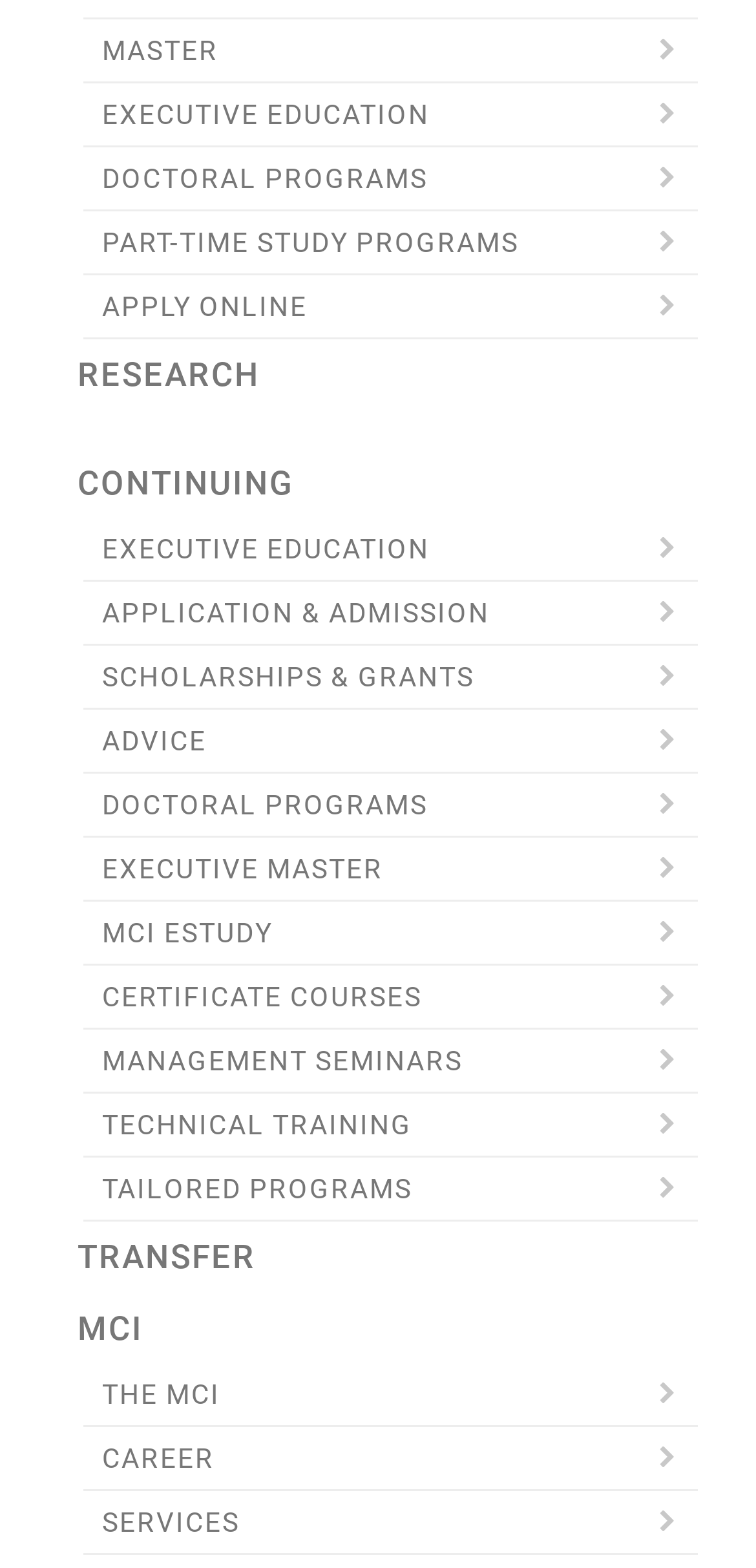Highlight the bounding box coordinates of the element that should be clicked to carry out the following instruction: "Explore RESEARCH". The coordinates must be given as four float numbers ranging from 0 to 1, i.e., [left, top, right, bottom].

[0.077, 0.216, 0.923, 0.261]